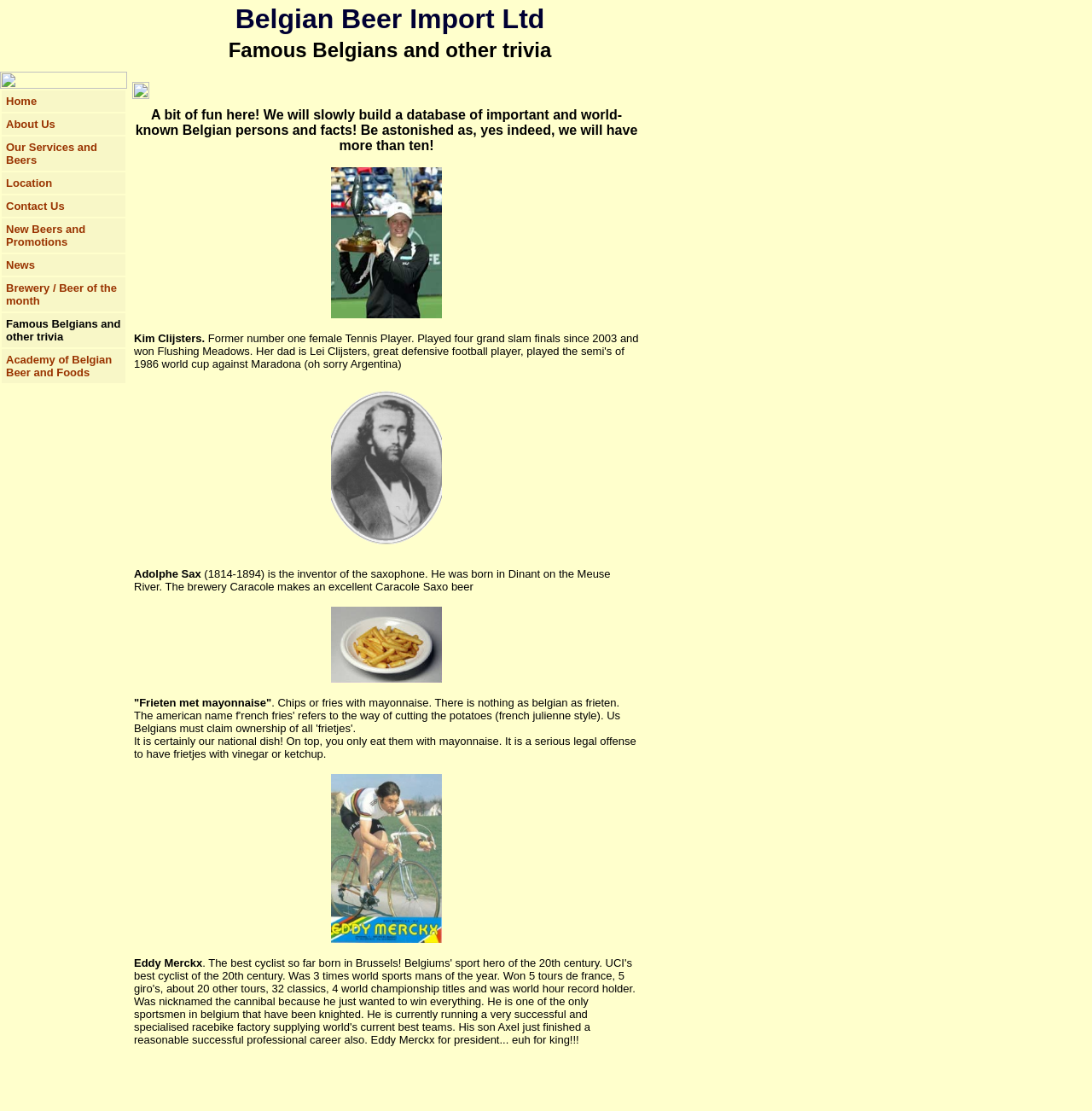Please determine the bounding box coordinates of the element's region to click for the following instruction: "View information about Kim Clijsters".

[0.303, 0.151, 0.405, 0.286]